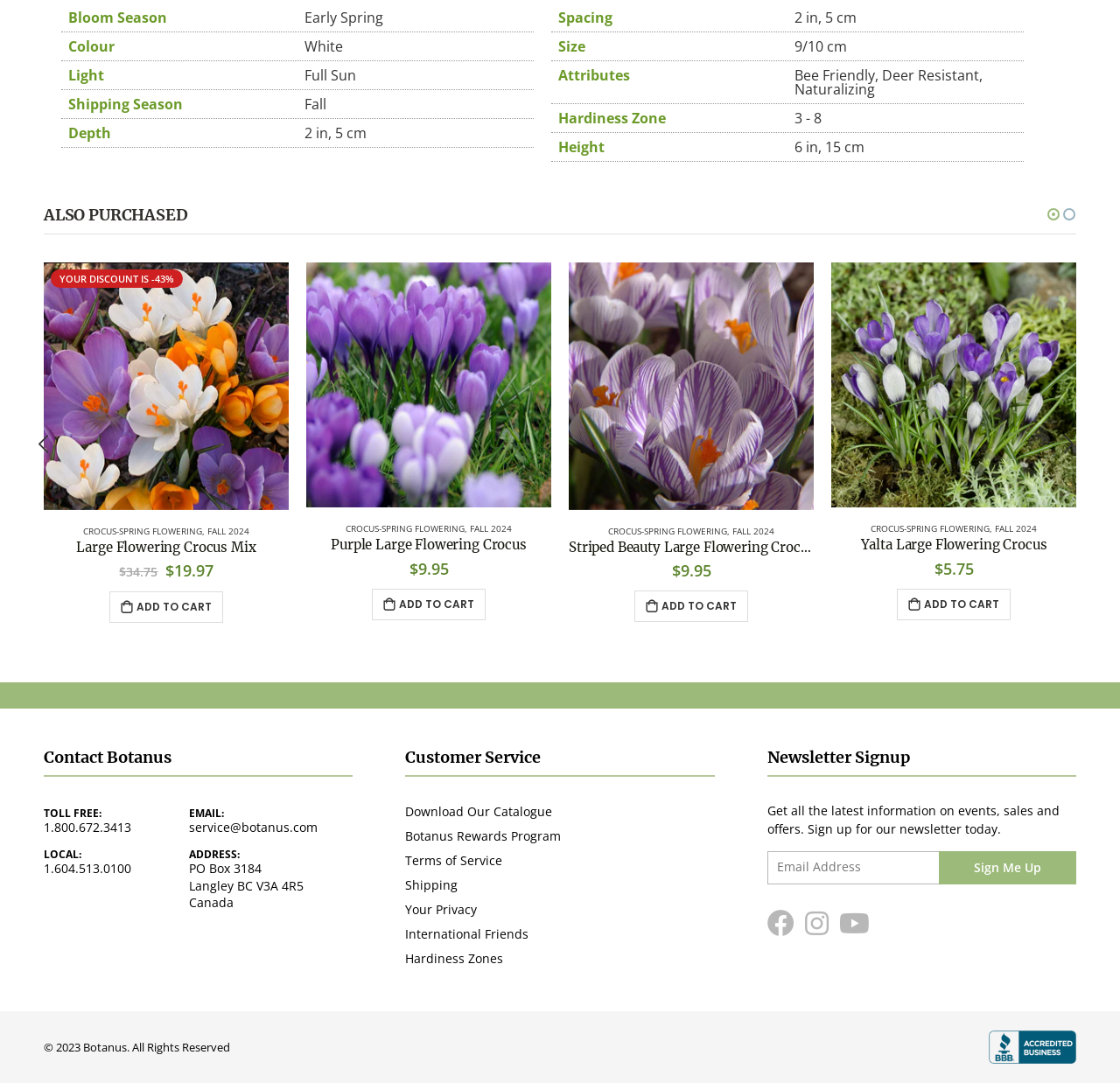Find the bounding box coordinates of the element's region that should be clicked in order to follow the given instruction: "Click the 'ADD TO CART' button for 'Striped Beauty Large Flowering Crocus'". The coordinates should consist of four float numbers between 0 and 1, i.e., [left, top, right, bottom].

[0.566, 0.546, 0.668, 0.575]